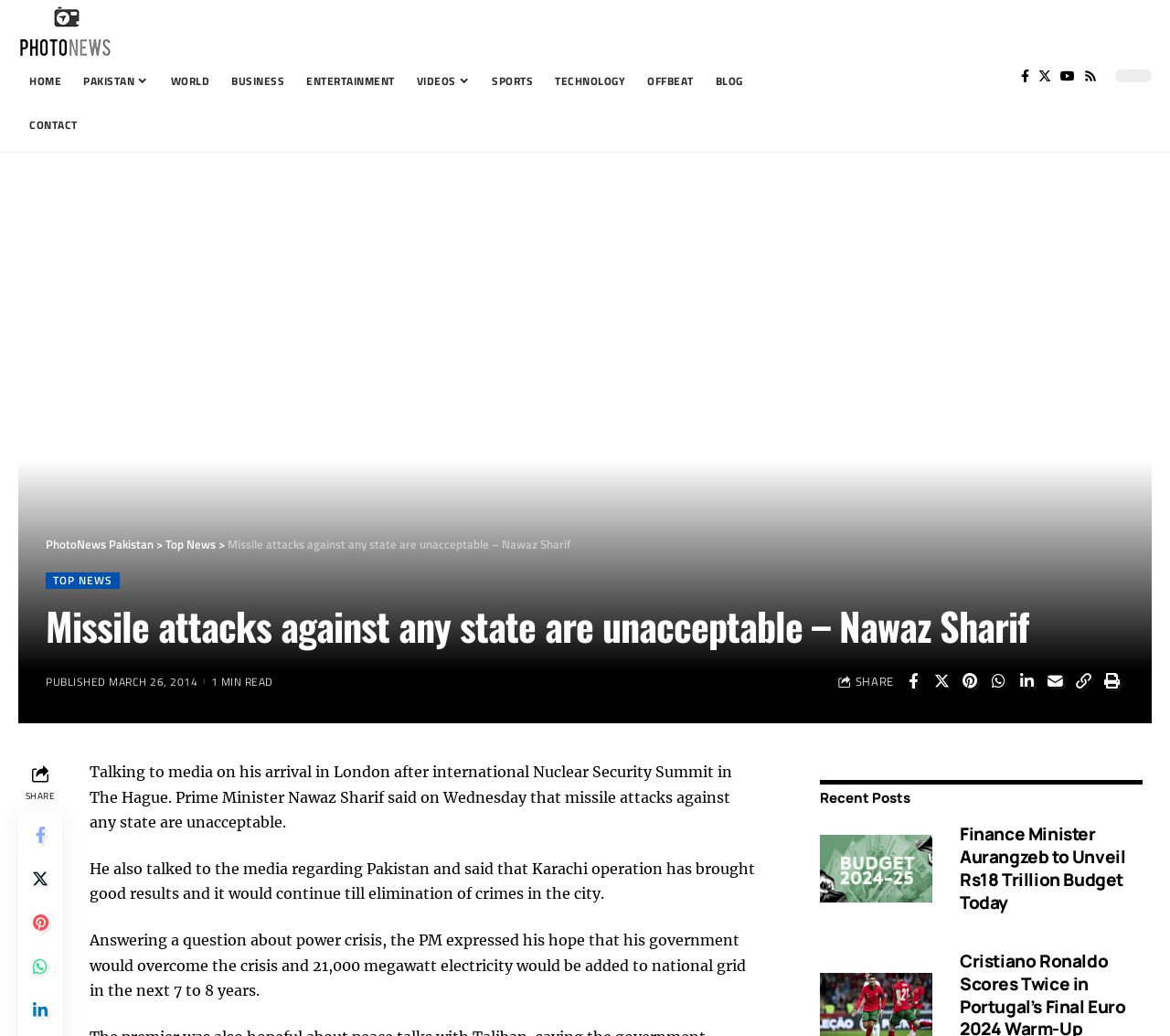Please identify the bounding box coordinates of the area that needs to be clicked to follow this instruction: "Click on the Facebook link".

[0.869, 0.052, 0.884, 0.094]